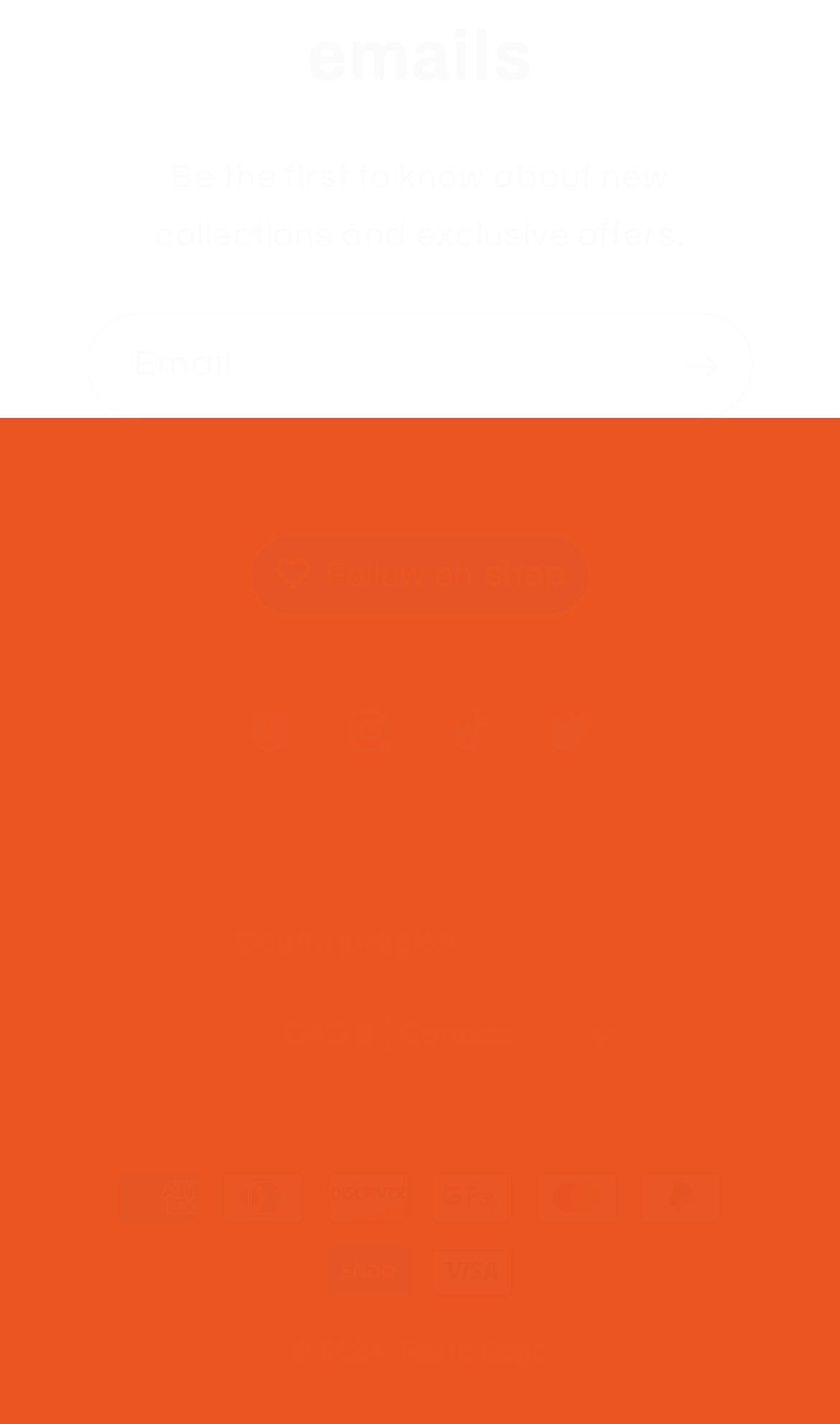Pinpoint the bounding box coordinates of the element you need to click to execute the following instruction: "Select country/region". The bounding box should be represented by four float numbers between 0 and 1, in the format [left, top, right, bottom].

[0.282, 0.692, 0.772, 0.759]